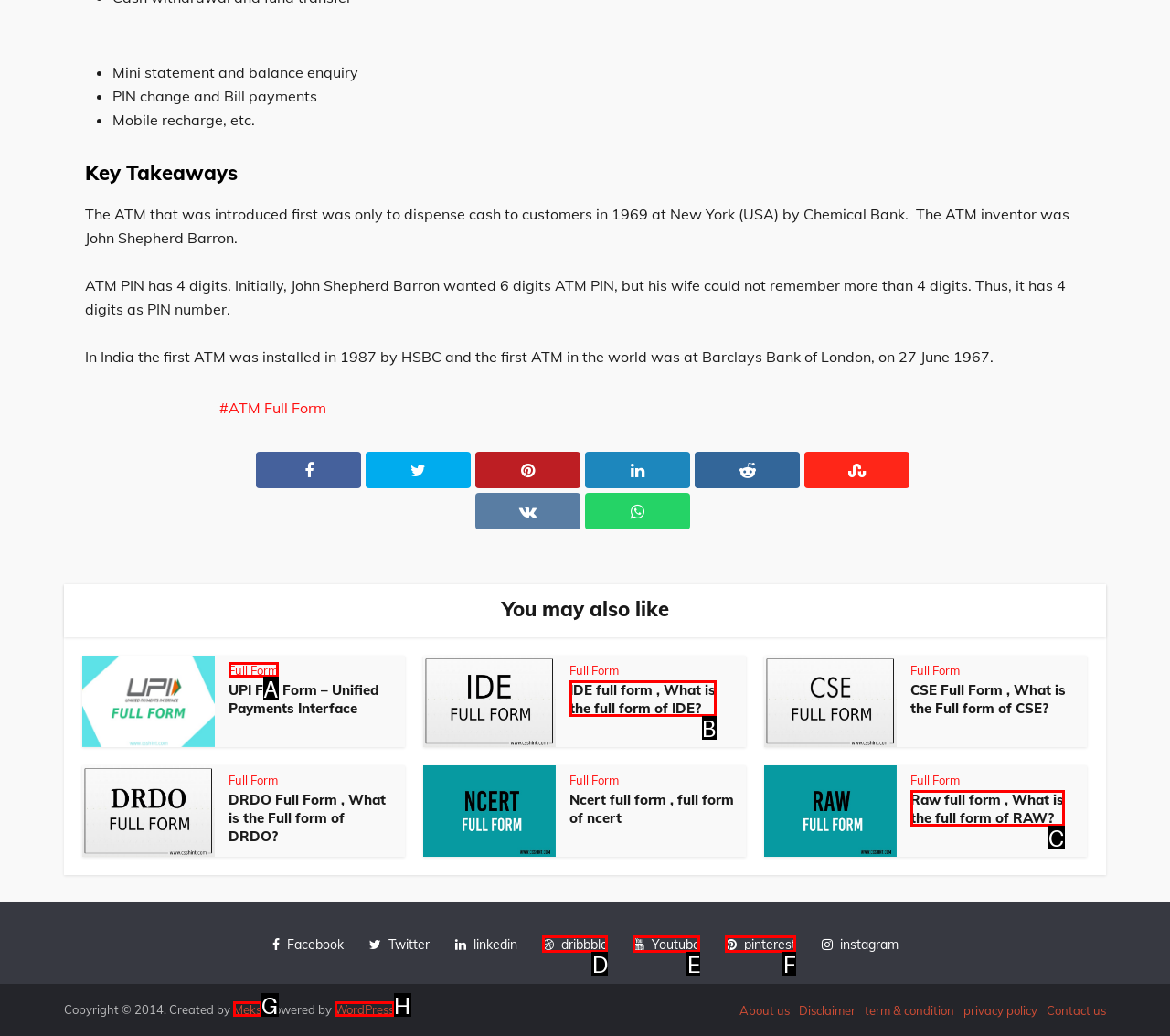Determine which UI element matches this description: Meks
Reply with the appropriate option's letter.

G